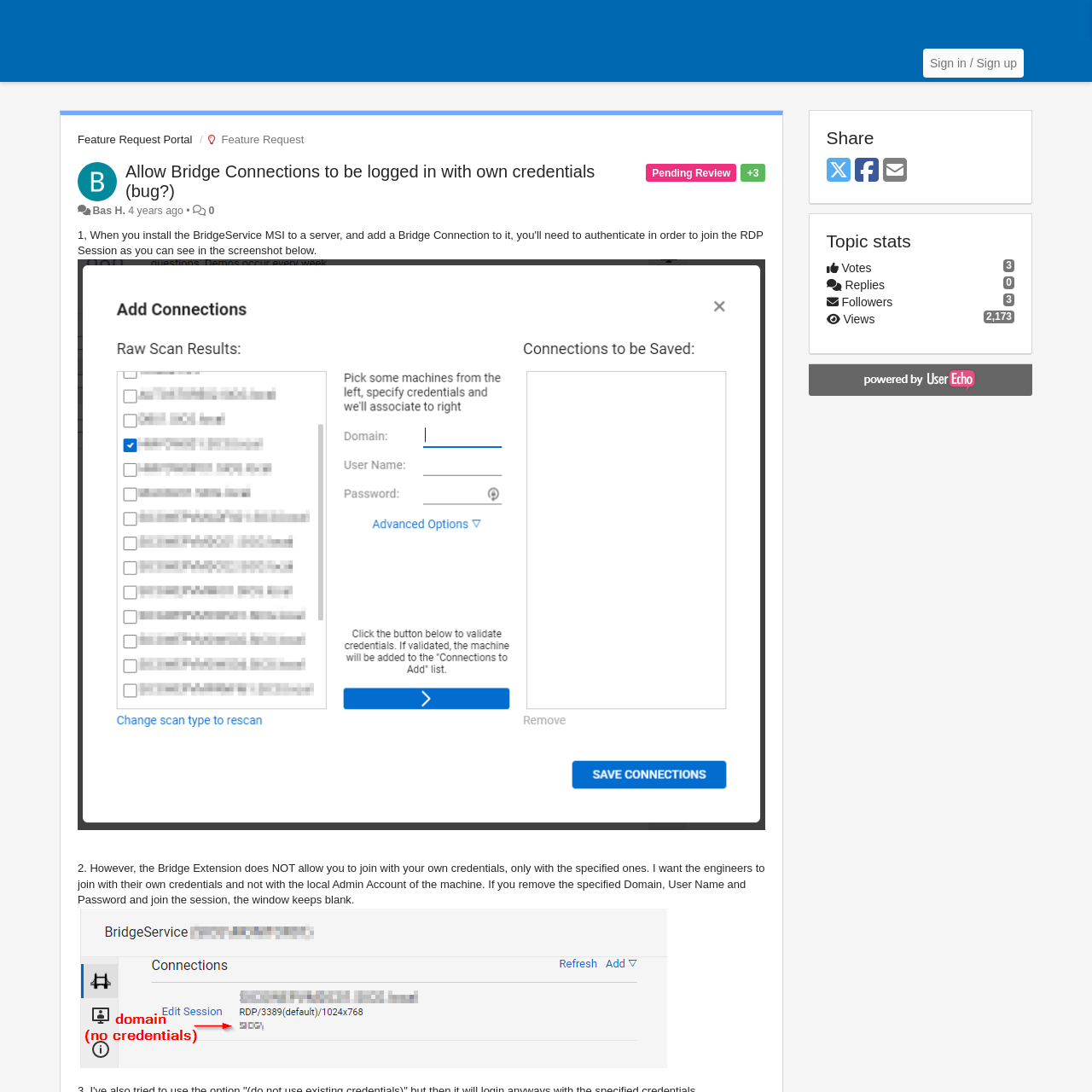Please identify the bounding box coordinates of the region to click in order to complete the task: "View topic stats". The coordinates must be four float numbers between 0 and 1, specified as [left, top, right, bottom].

[0.757, 0.212, 0.929, 0.23]